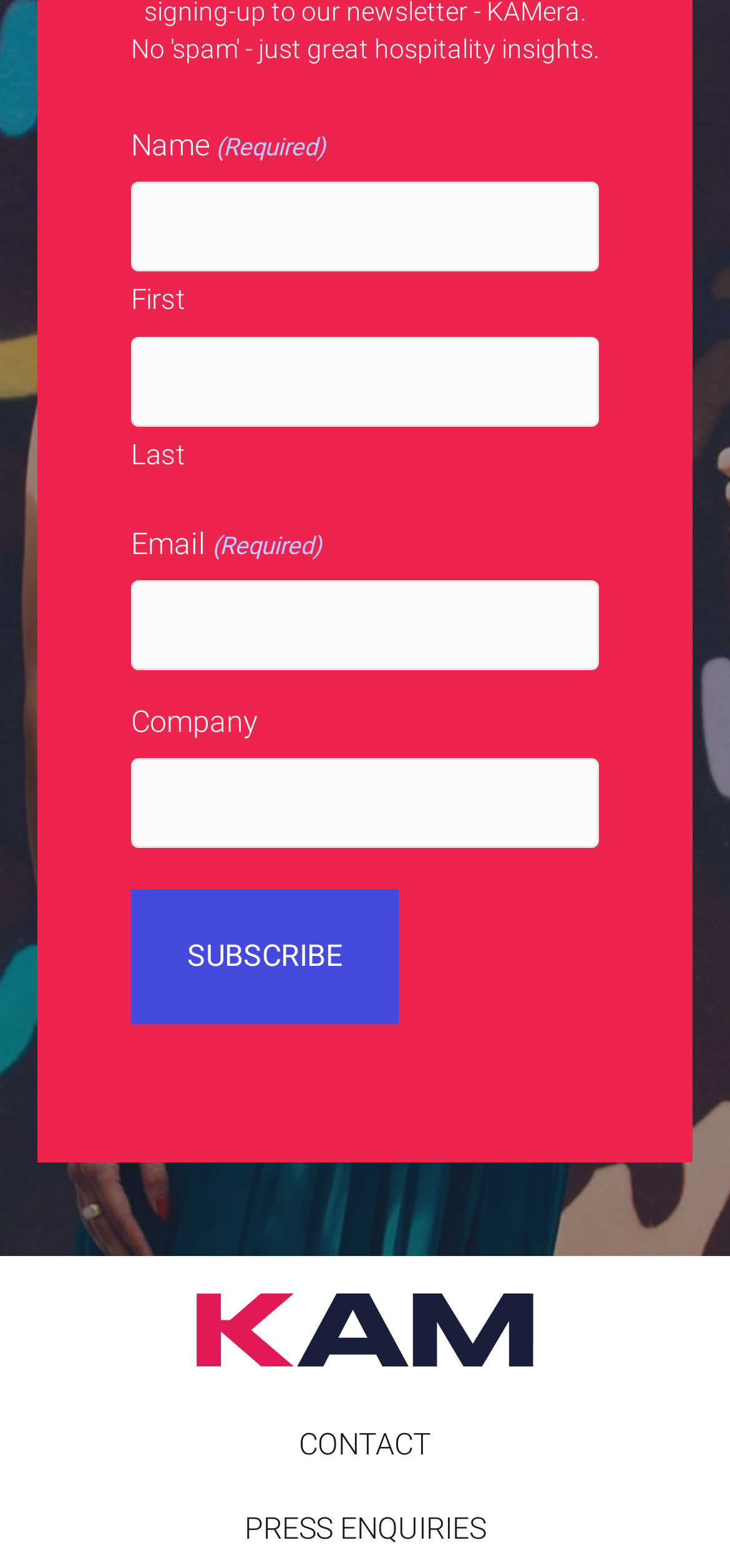What is the company name mentioned on the webpage?
Answer the question in a detailed and comprehensive manner.

The company name 'KAM' is mentioned as a link at the bottom of the webpage, along with an image and another link to 'CONTACT'.